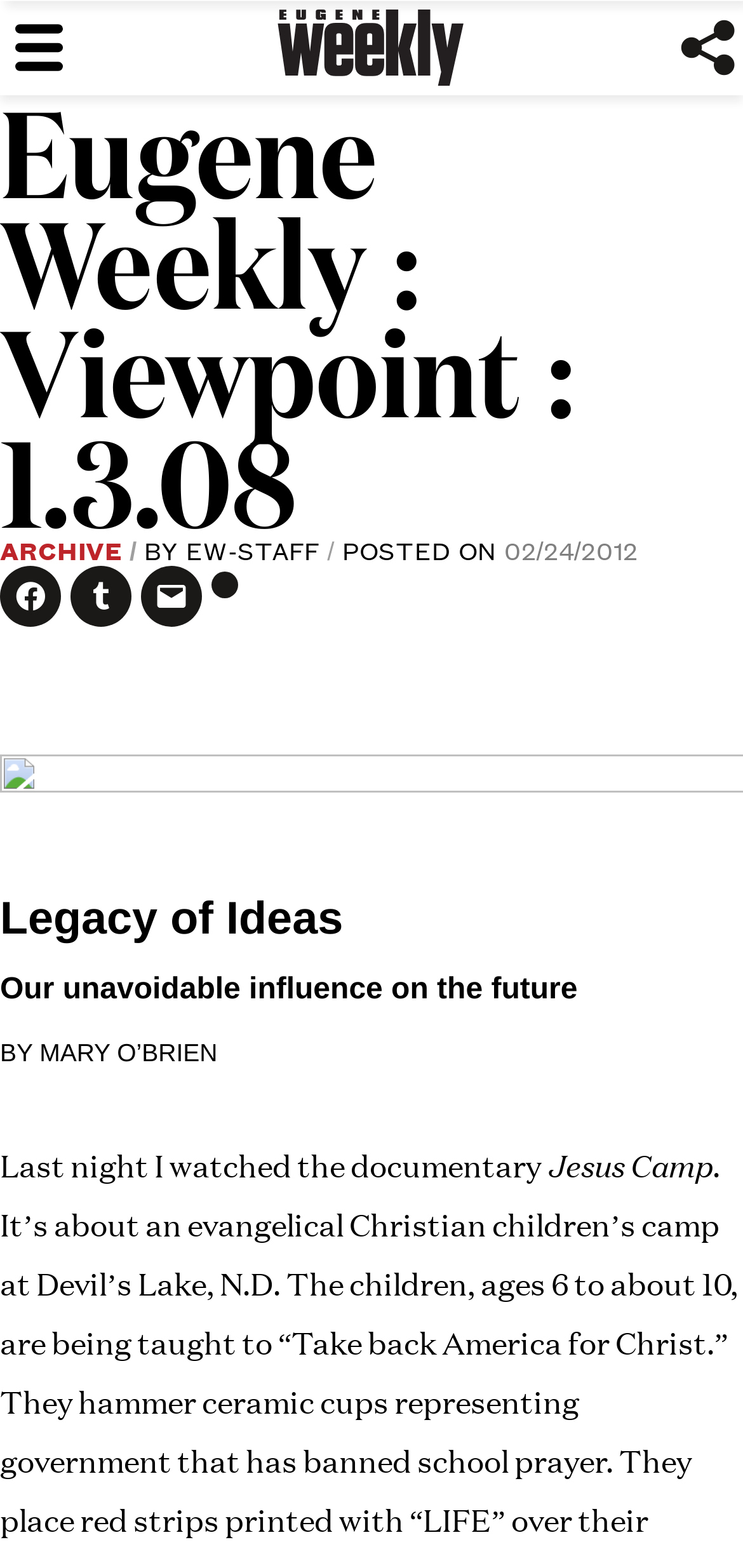Please identify the bounding box coordinates of the element I should click to complete this instruction: 'Share on Facebook'. The coordinates should be given as four float numbers between 0 and 1, like this: [left, top, right, bottom].

[0.0, 0.361, 0.082, 0.4]